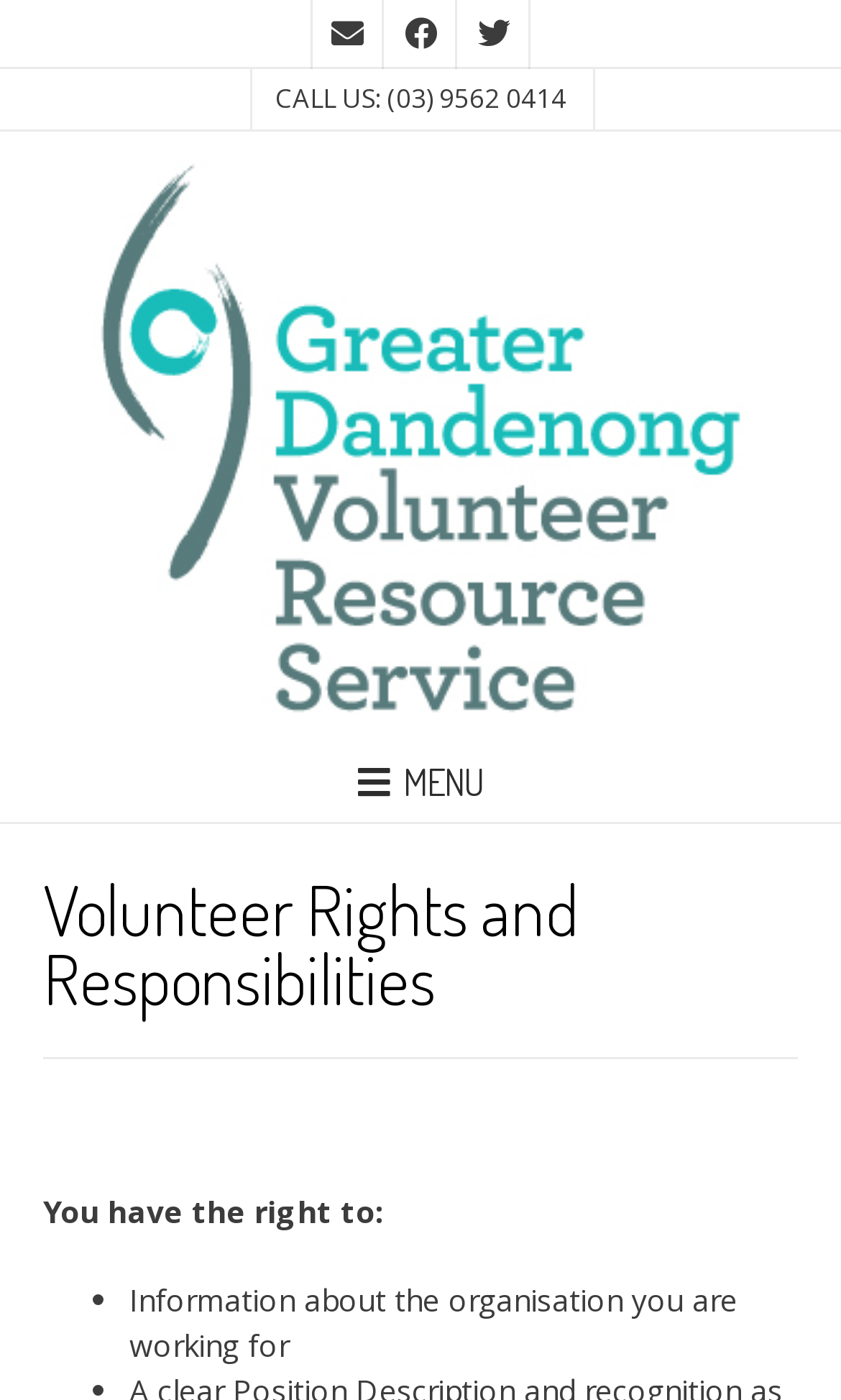Predict the bounding box of the UI element based on this description: "alt="Greater Dandenong Volunteer Resource Service"".

[0.105, 0.101, 0.895, 0.518]